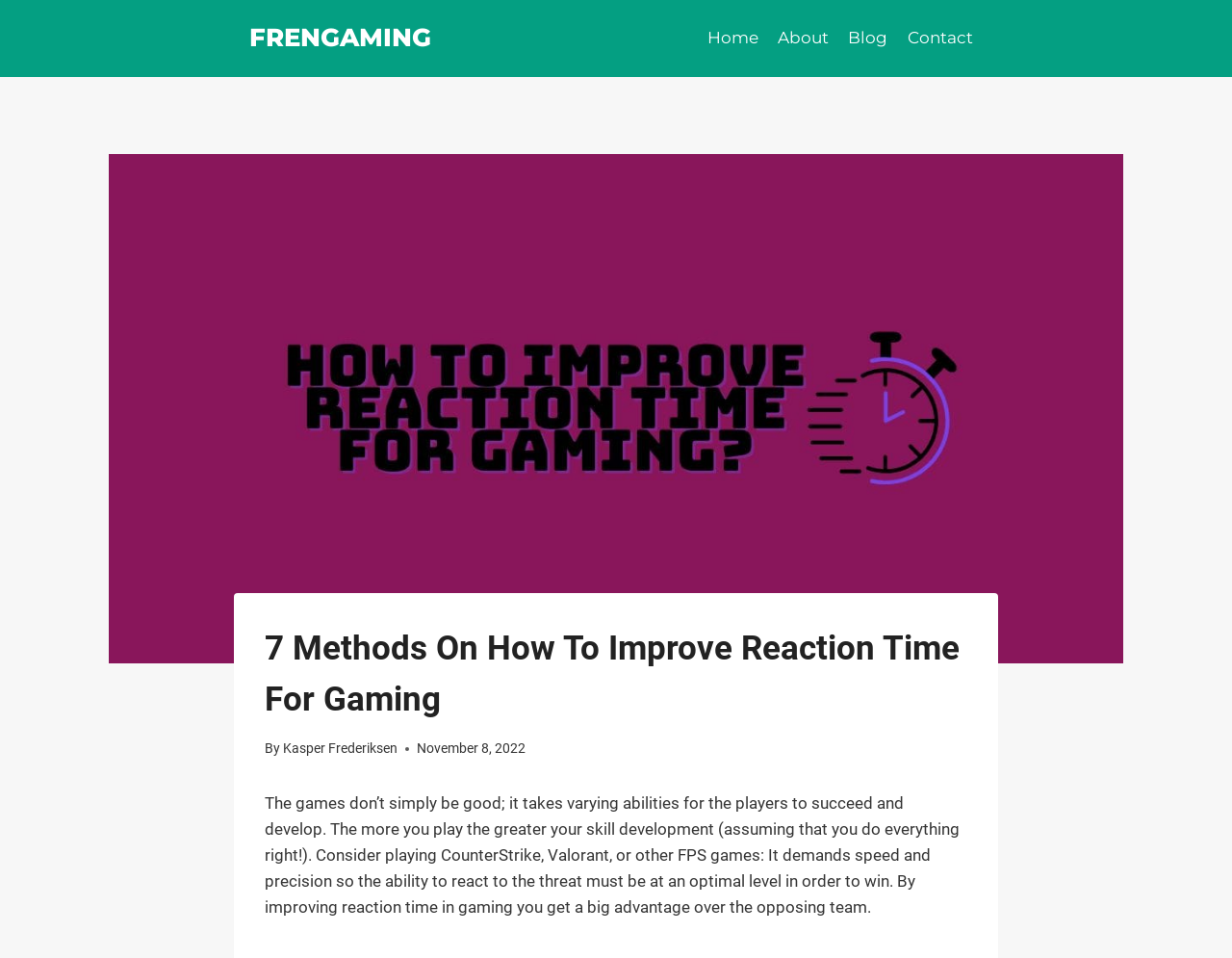Who wrote this article?
Look at the image and respond with a one-word or short-phrase answer.

Kasper Frederiksen